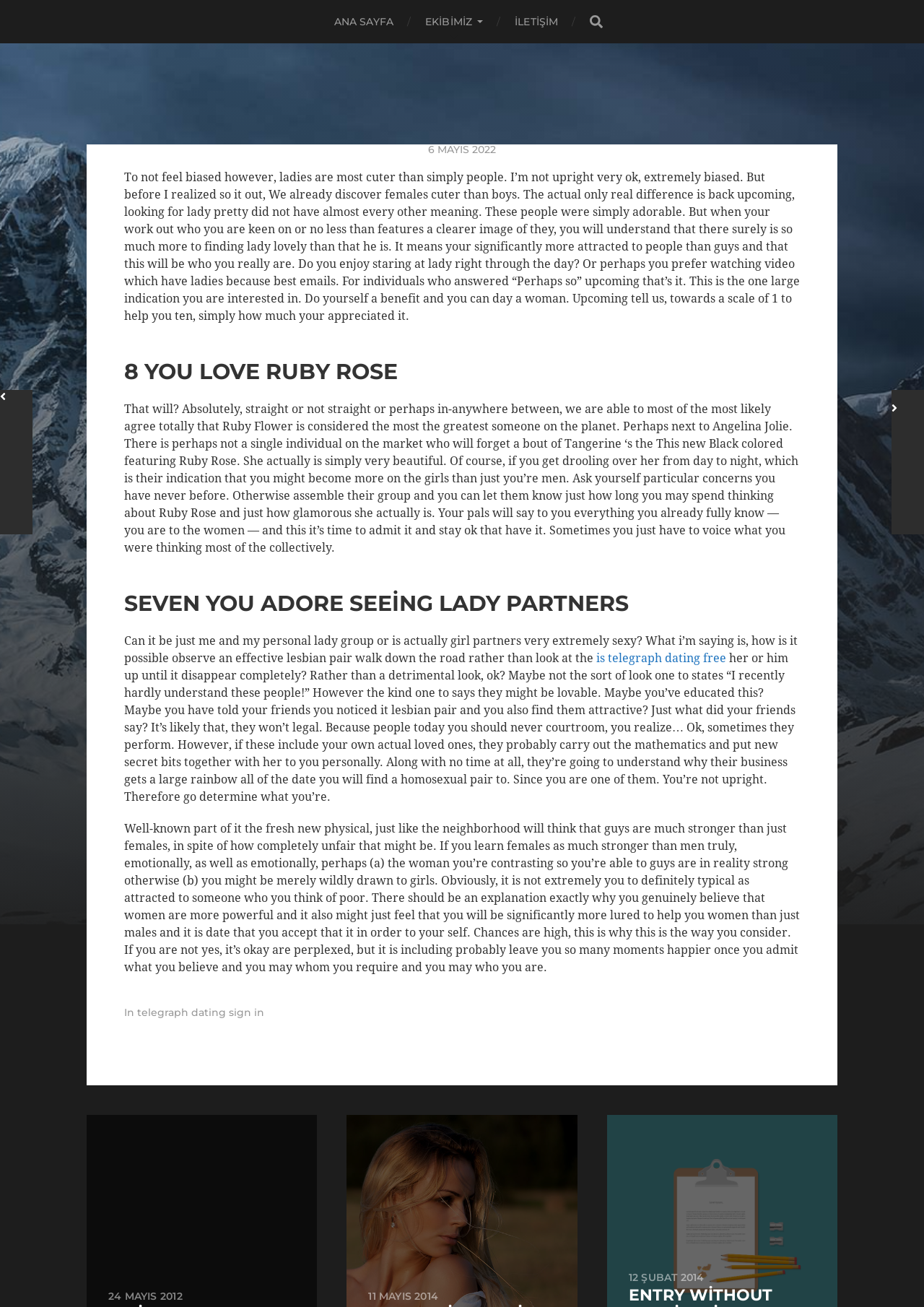Produce an extensive caption that describes everything on the webpage.

This webpage appears to be a blog post or article discussing the topic of whether women are stronger than men. At the top of the page, there are three links: "ANA SAYFA", "EKİBİMİZ", and "İLETİŞİM", which are likely navigation links to other parts of the website. Next to these links is a search button.

Below the navigation links, there is a date "6 MAYIS 2022" indicating when the article was published. The main content of the article is divided into several sections, each with a heading and a block of text. The first section discusses how women are often considered cuter than men, and how this perception changes as one gets to know someone.

The next section is headed "8 YOU LOVE RUBY ROSE" and discusses the actress Ruby Rose, with the author suggesting that if one is attracted to her, it may be a sign that they are more interested in women than men. This is followed by sections headed "SEVEN YOU ADORE SEEİNG LADY PARTNERS" and "Well-known part of it the fresh new physical", which discuss the attractiveness of lesbian couples and the idea that women may be stronger than men in various ways.

Throughout the article, there are several links to other websites or resources, including "is telegraph dating free" and "telegraph dating sign in". At the bottom of the page, there are links to navigate to the next or previous post.

Overall, the webpage appears to be a personal blog or opinion piece discussing themes of attraction, gender, and relationships.